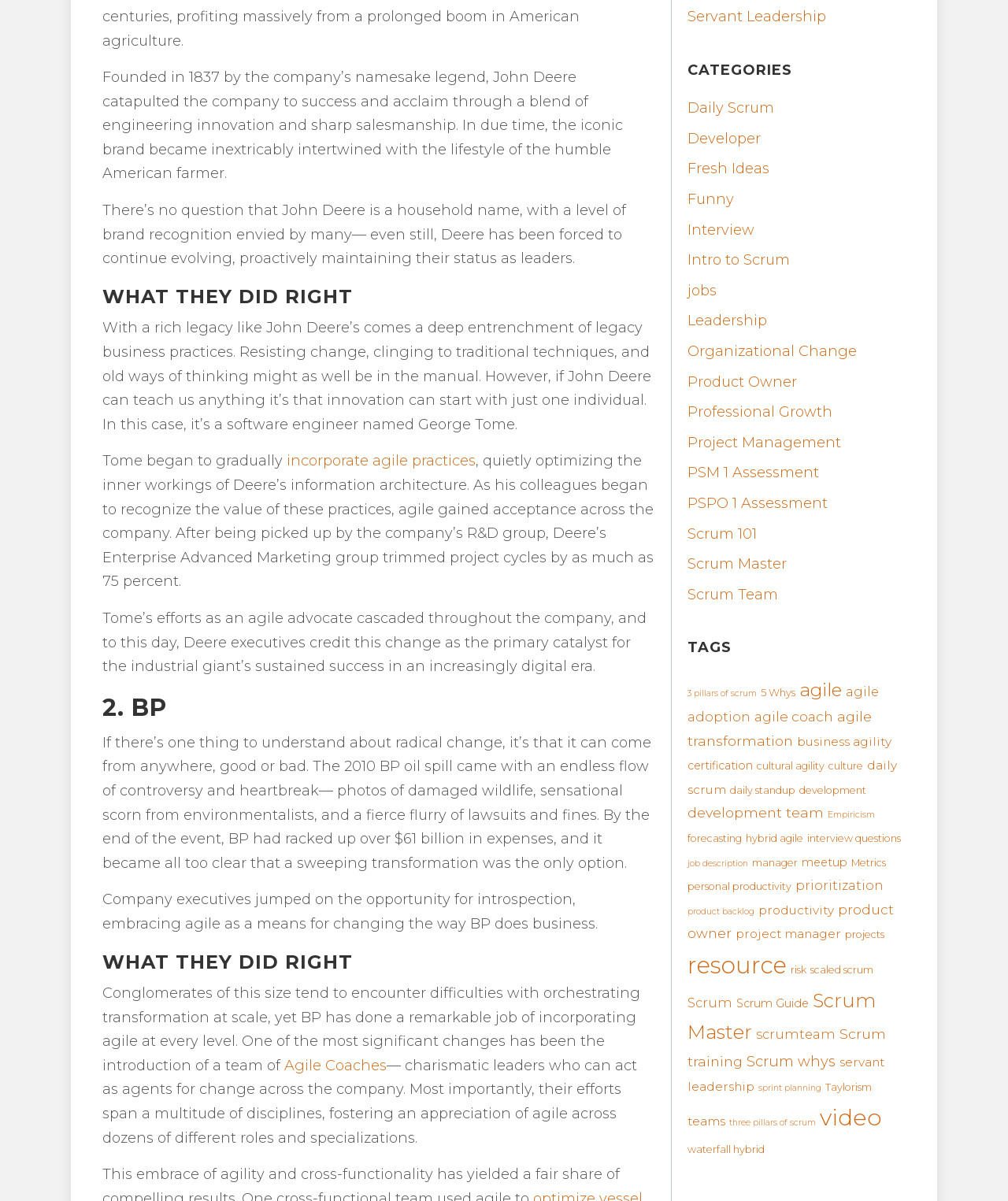Look at the image and write a detailed answer to the question: 
What is the name of the company founded in 1837?

The first sentence of the webpage mentions 'Founded in 1837 by the company’s namesake legend, John Deere...' which indicates that John Deere is the name of the company founded in 1837.